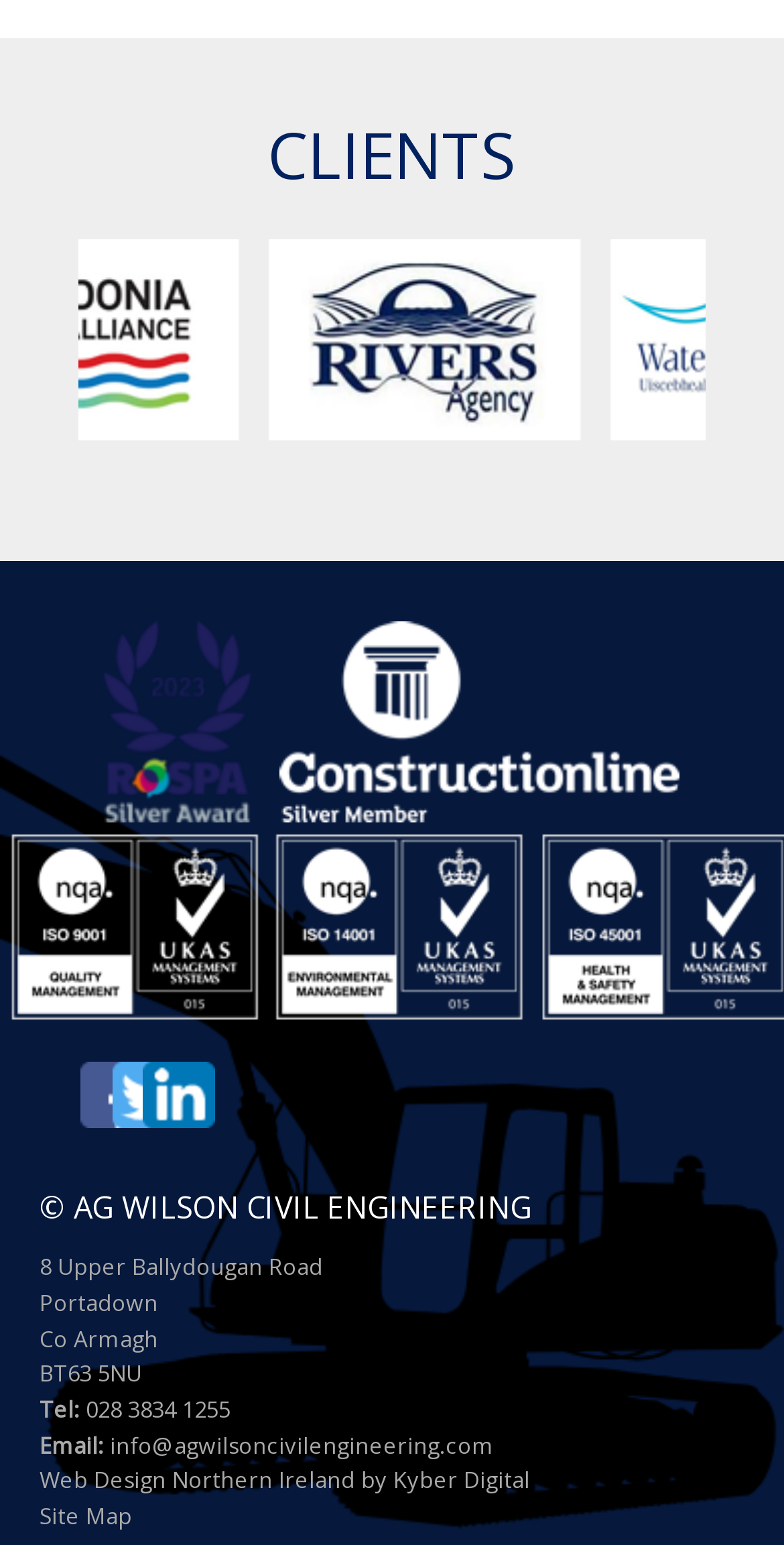Provide a brief response using a word or short phrase to this question:
What is the email address of the company?

info@agwilsoncivilengineering.com